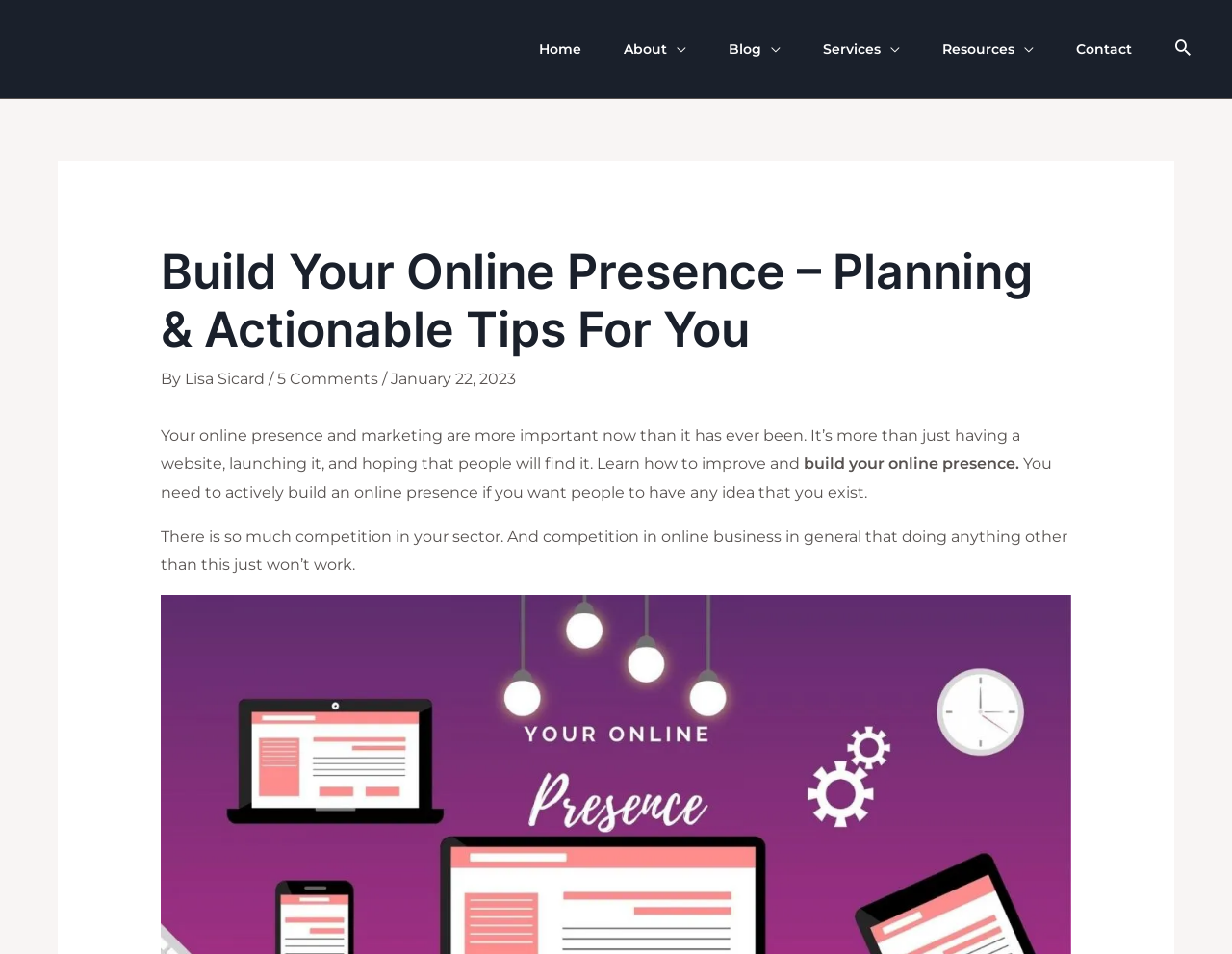Identify the bounding box coordinates of the area you need to click to perform the following instruction: "contact us".

[0.856, 0.016, 0.936, 0.087]